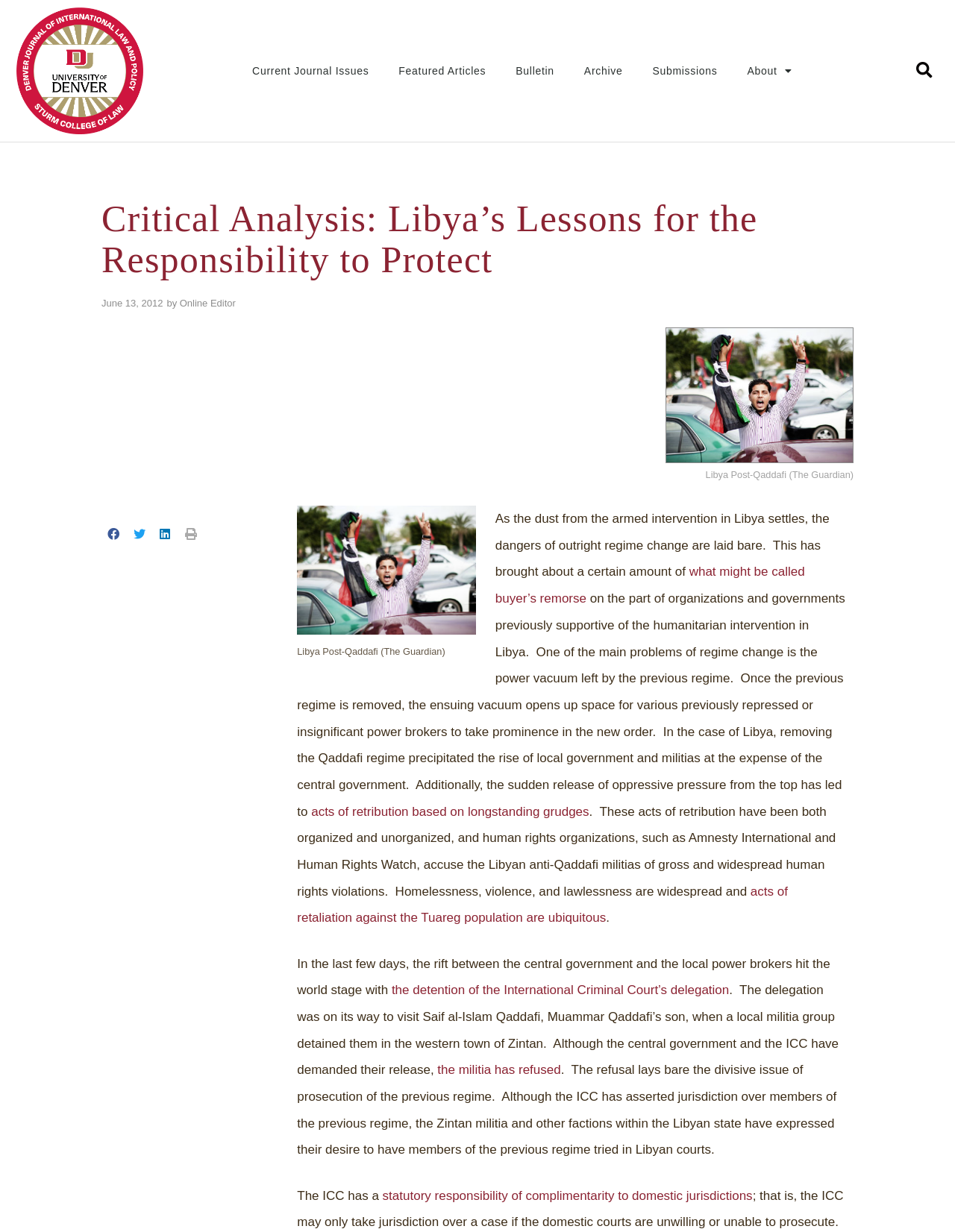What is the title of the article?
Please provide an in-depth and detailed response to the question.

The title of the article can be found in the heading element with the text 'Critical Analysis: Libya’s Lessons for the Responsibility to Protect' which is located at the top of the webpage.